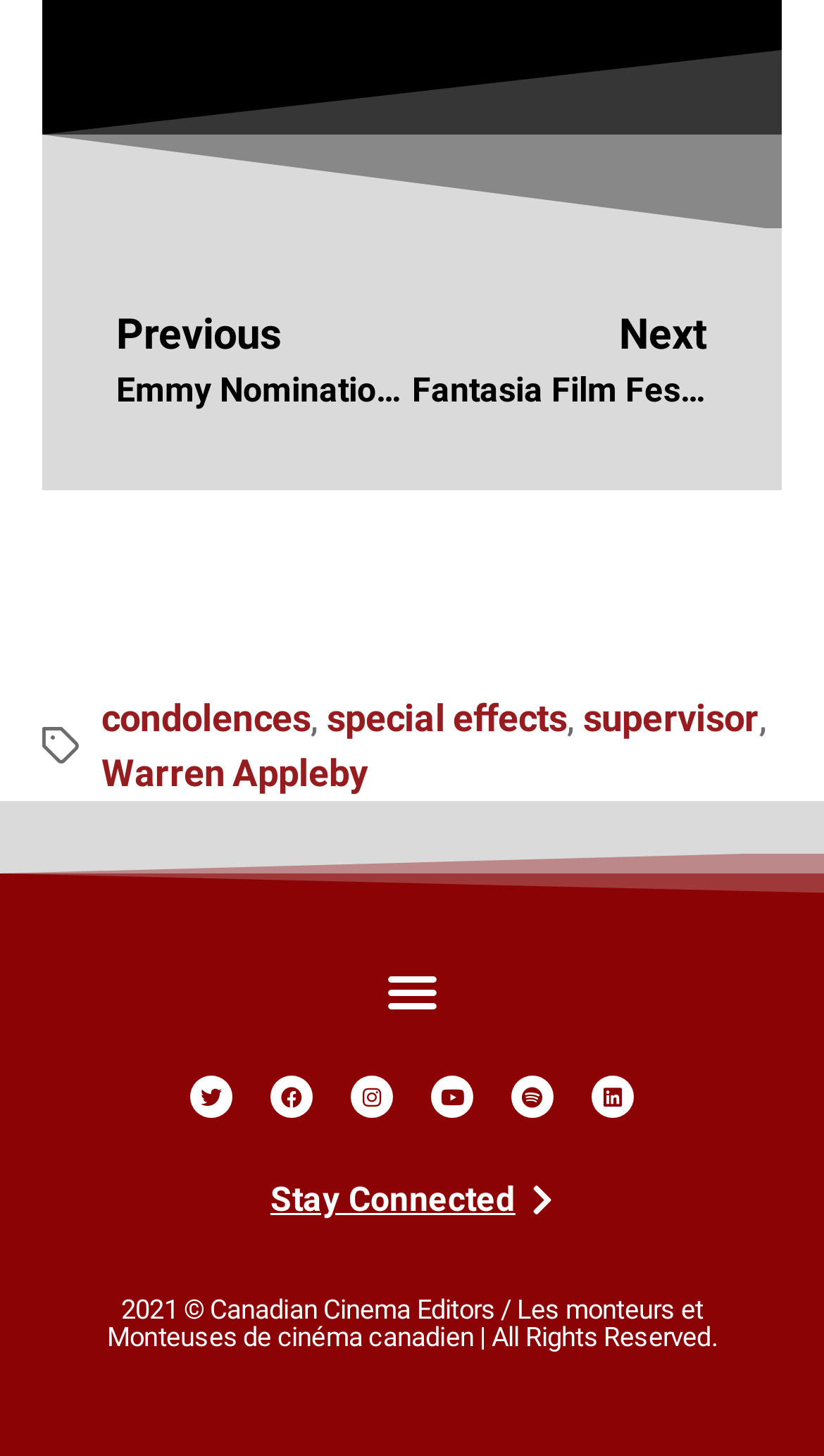Please identify the bounding box coordinates of the element's region that needs to be clicked to fulfill the following instruction: "Click on Previous Emmy Nominations 2019". The bounding box coordinates should consist of four float numbers between 0 and 1, i.e., [left, top, right, bottom].

[0.141, 0.207, 0.5, 0.286]